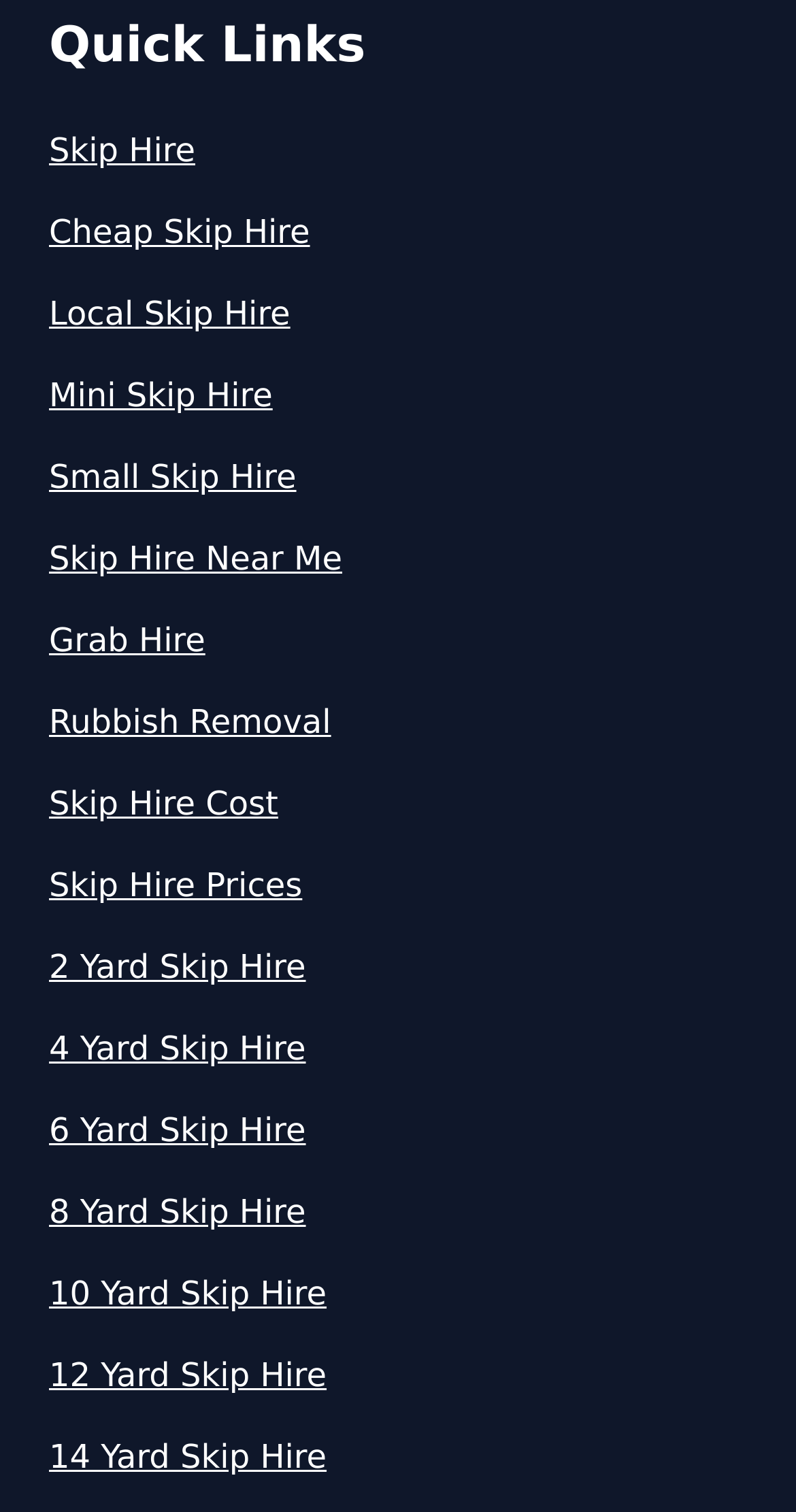Is 'Rubbish Removal' a skip hire service?
Based on the image, answer the question with as much detail as possible.

I saw that 'Rubbish Removal' is listed under 'Quick Links' alongside other skip hire services, indicating that it is a related service.